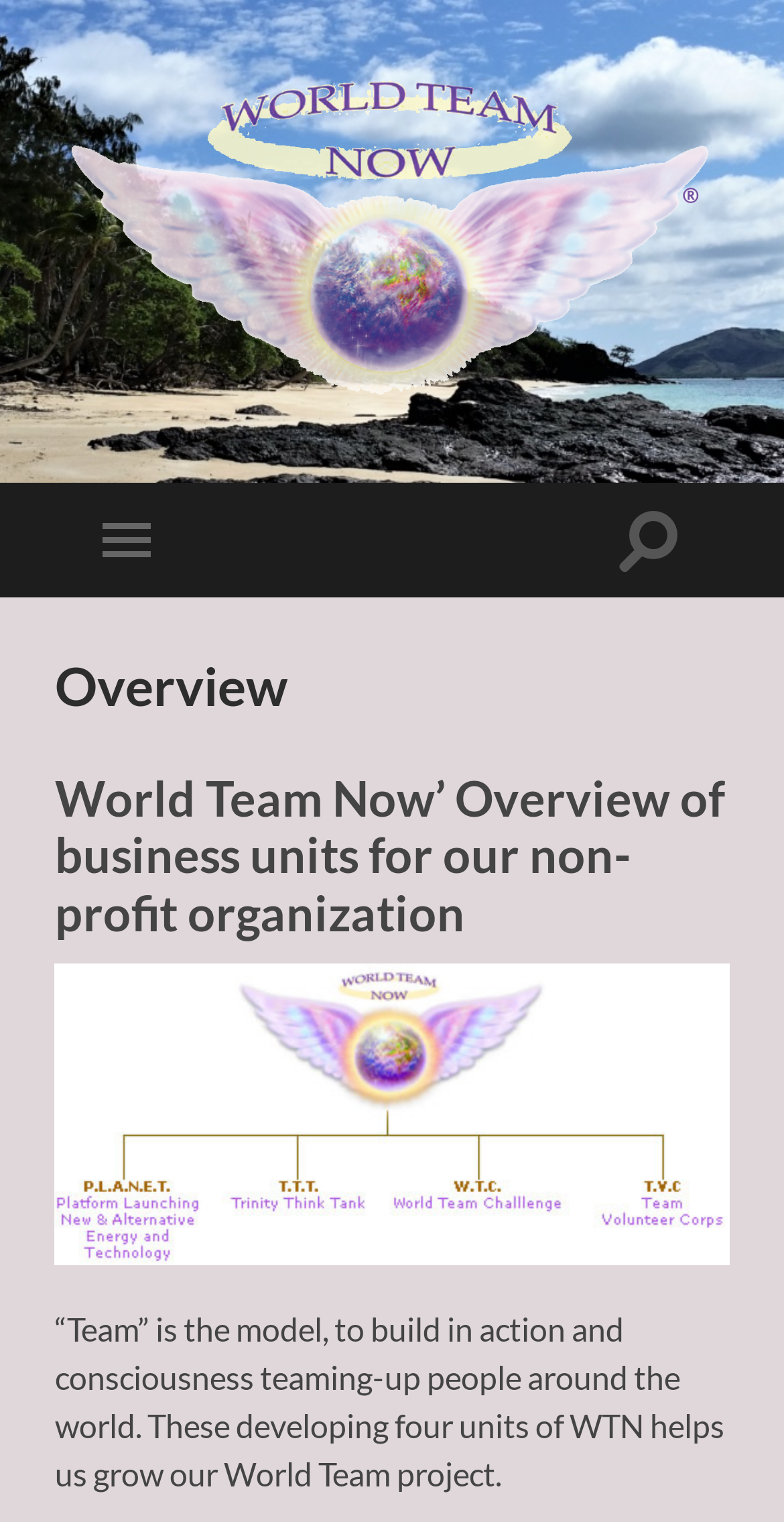What is the name of the organization?
Examine the image and provide an in-depth answer to the question.

The name of the organization can be found in the link at the top of the page, which says 'World Team Now!'.